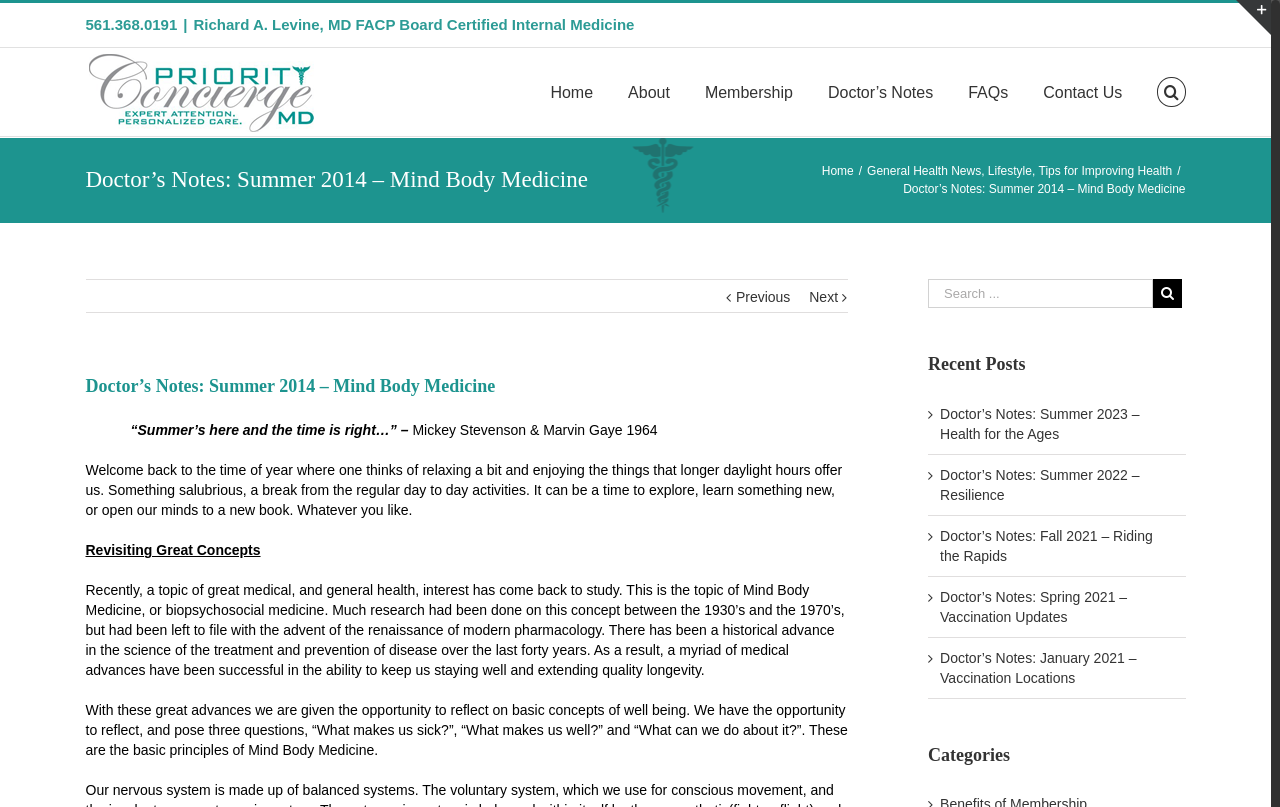What is the title of the blog post?
Using the picture, provide a one-word or short phrase answer.

Doctor’s Notes: Summer 2014 – Mind Body Medicine